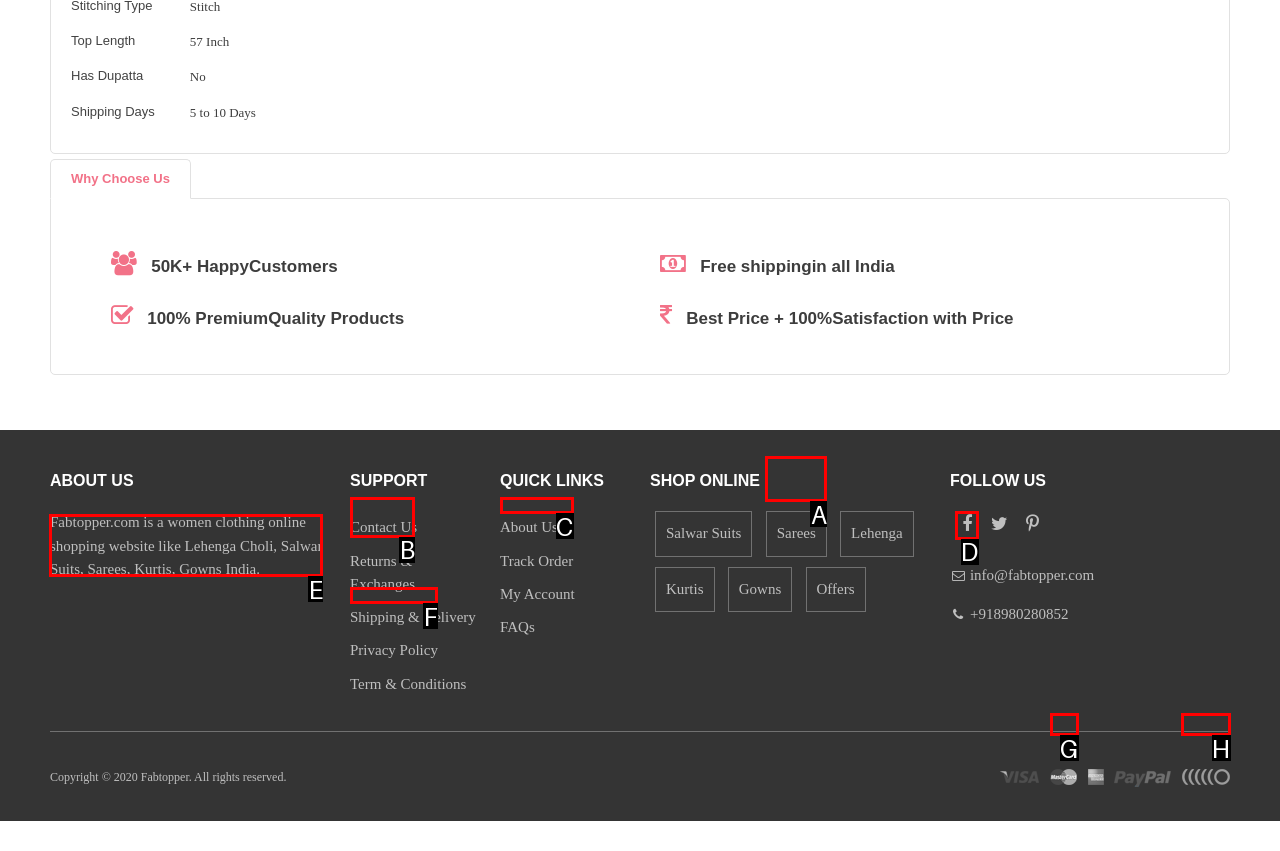Determine which letter corresponds to the UI element to click for this task: Read about 'Fabtopper.com'
Respond with the letter from the available options.

E